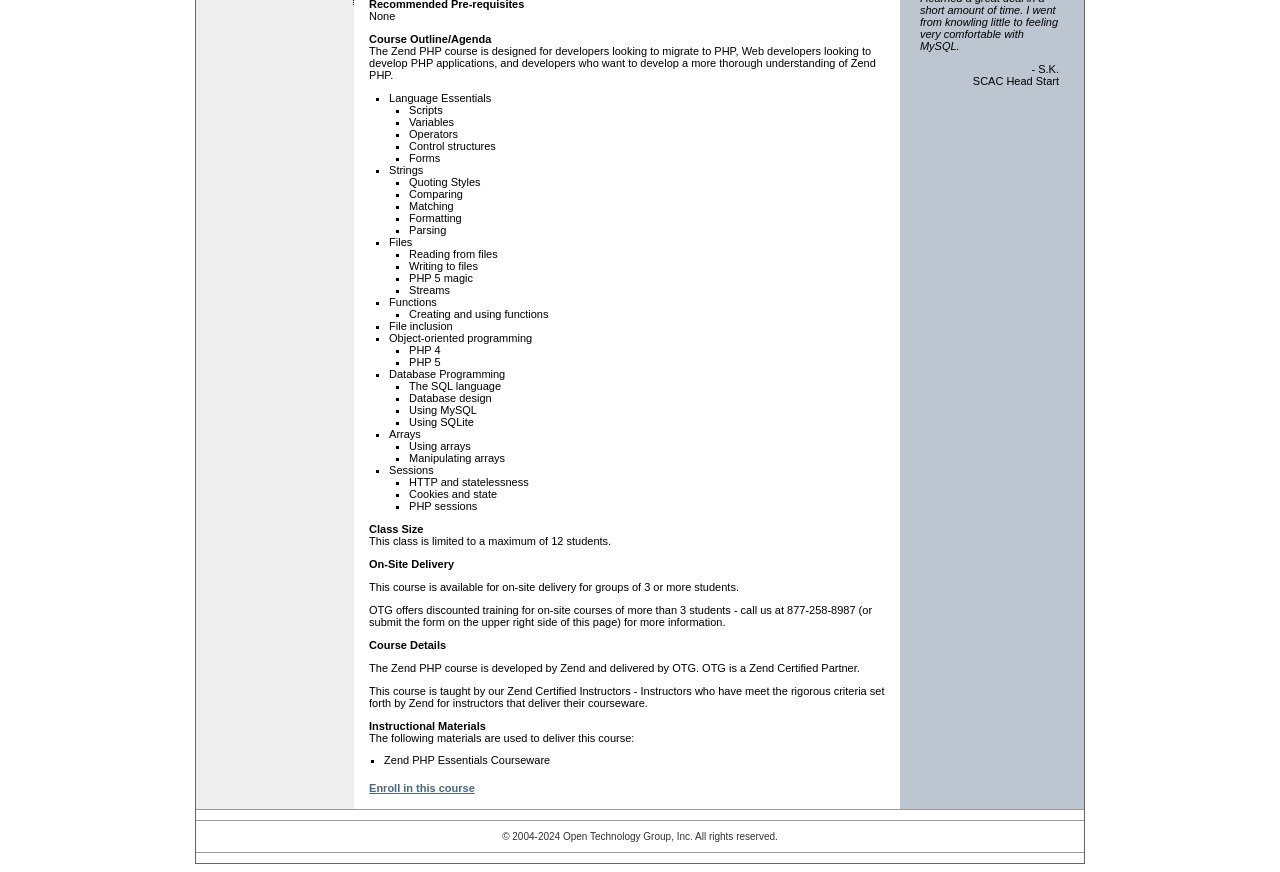Given the description of the UI element: "Enroll in this course", predict the bounding box coordinates in the form of [left, top, right, bottom], with each value being a float between 0 and 1.

[0.288, 0.897, 0.371, 0.911]